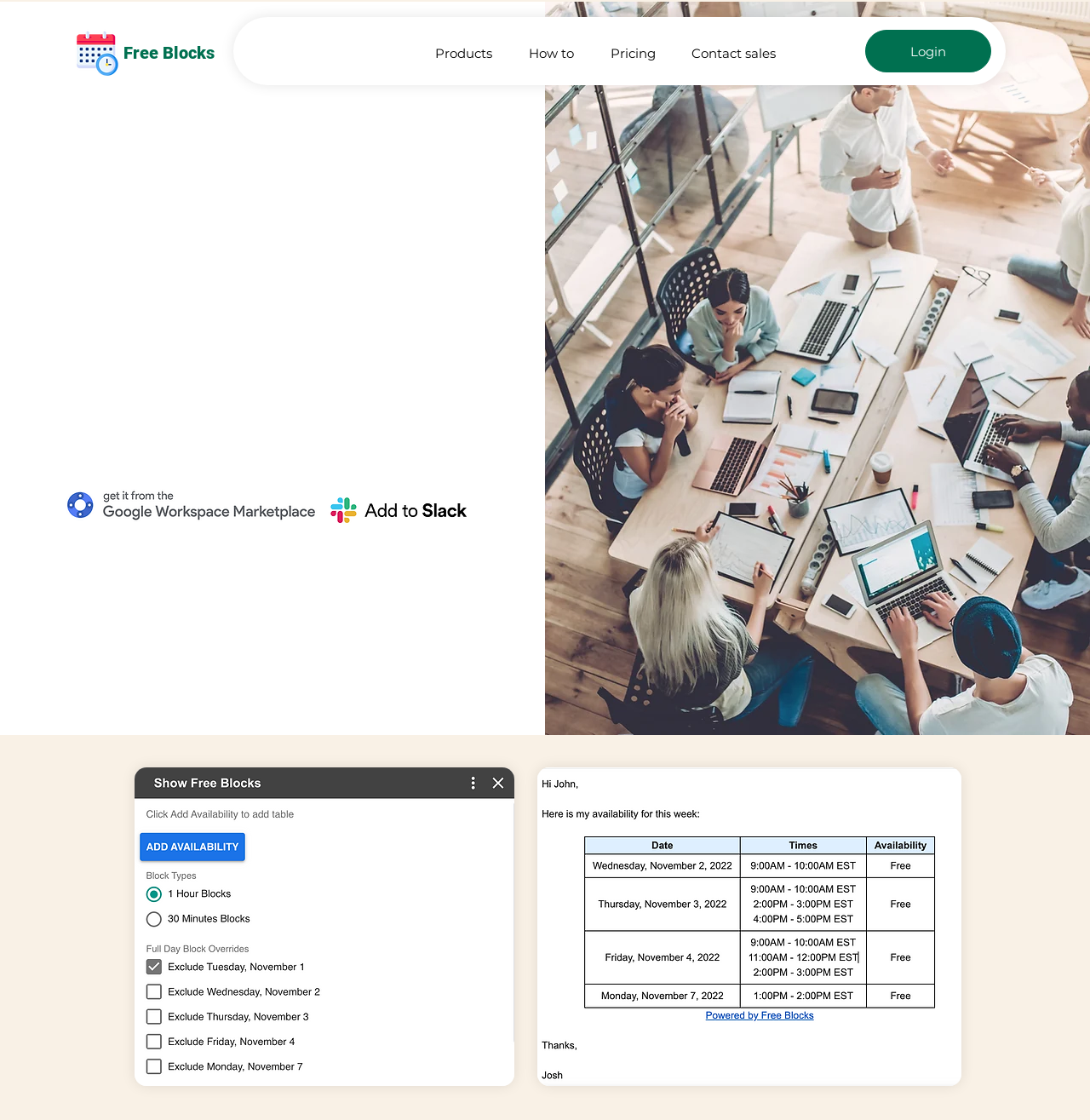Highlight the bounding box coordinates of the element that should be clicked to carry out the following instruction: "Watch the demo". The coordinates must be given as four float numbers ranging from 0 to 1, i.e., [left, top, right, bottom].

[0.1, 0.385, 0.241, 0.423]